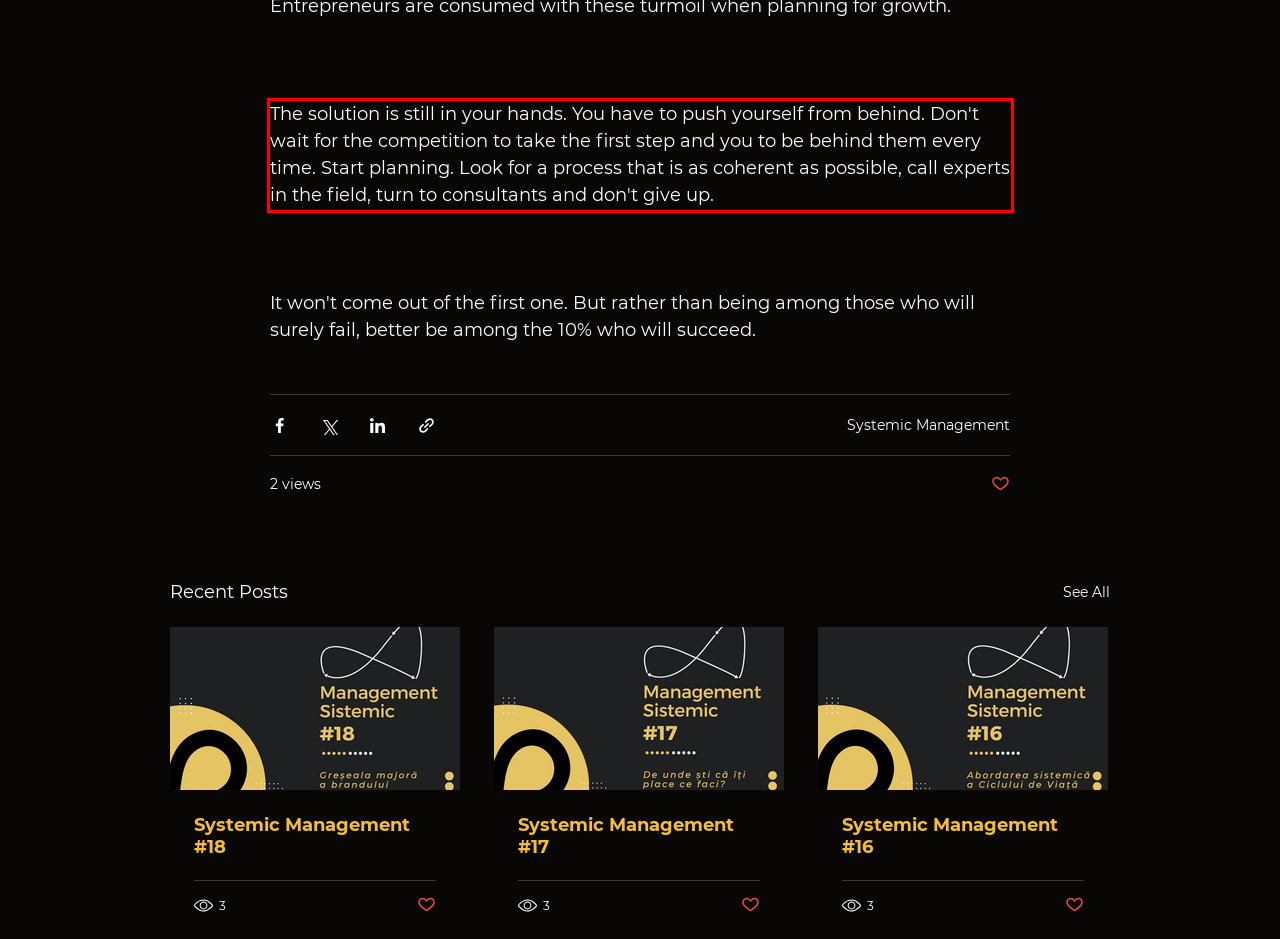Given a webpage screenshot, locate the red bounding box and extract the text content found inside it.

The solution is still in your hands. You have to push yourself from behind. Don't wait for the competition to take the first step and you to be behind them every time. Start planning. Look for a process that is as coherent as possible, call experts in the field, turn to consultants and don't give up.